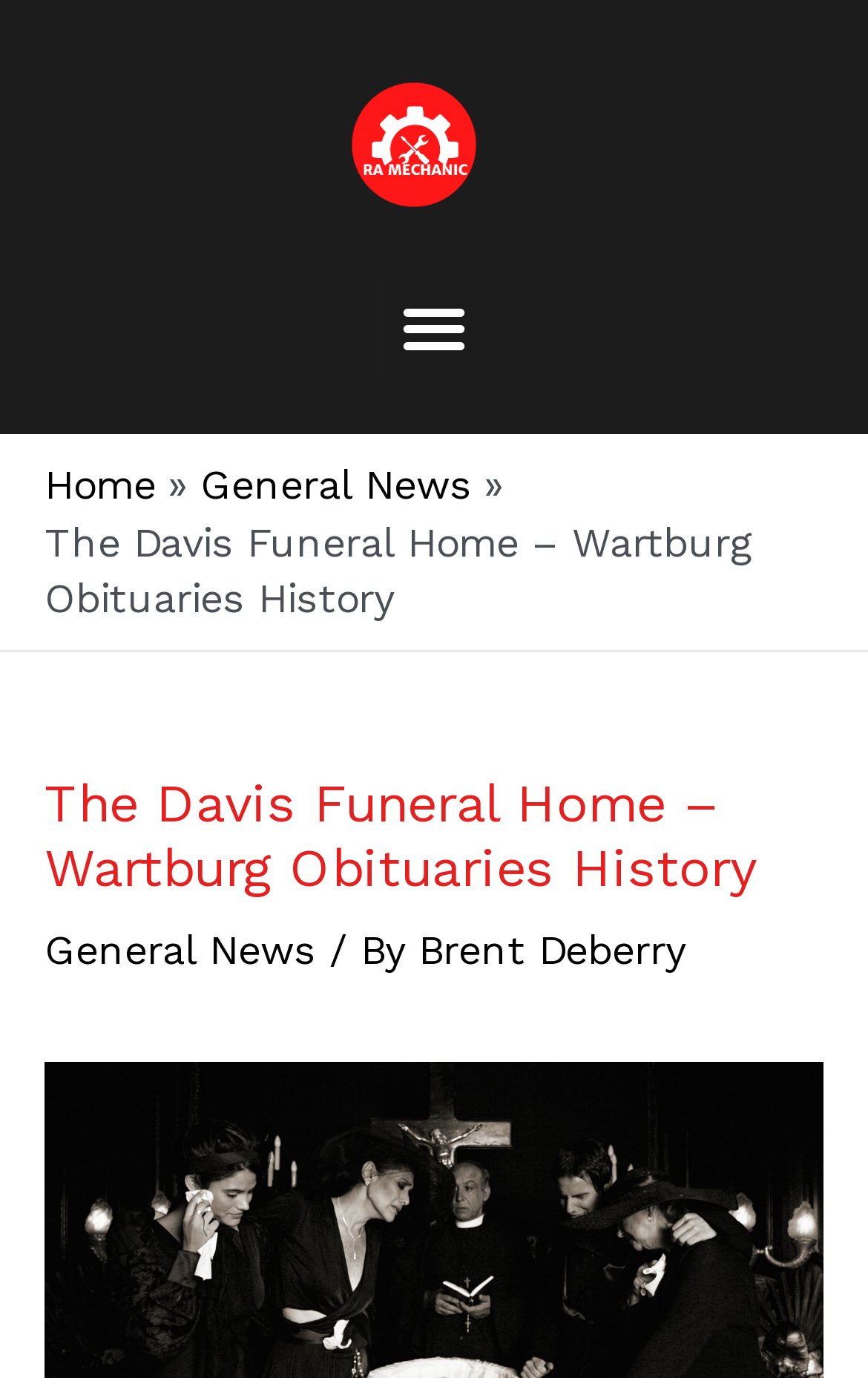What is the first item in the breadcrumbs navigation?
Using the image provided, answer with just one word or phrase.

Home